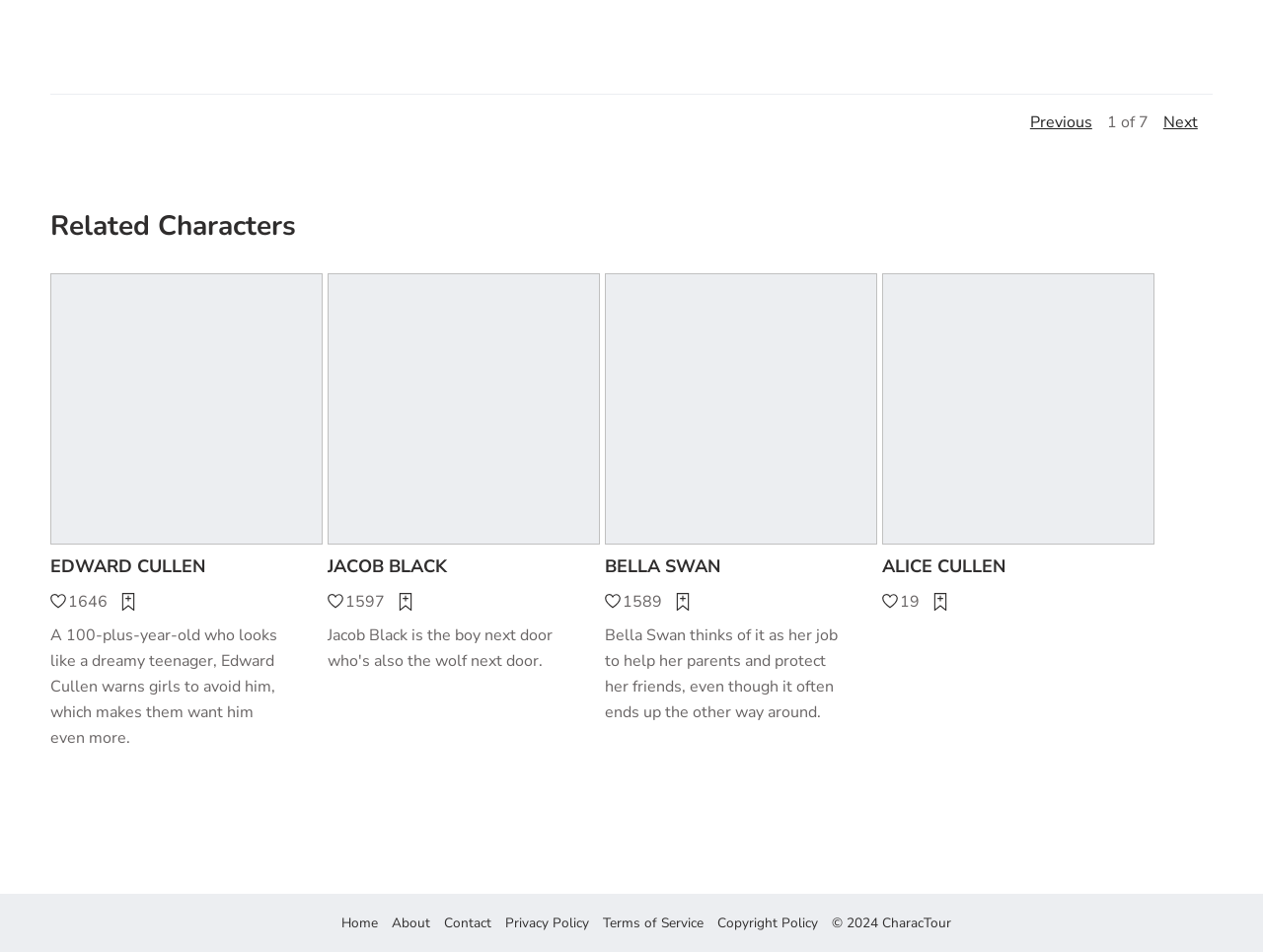What is the age of Alice Cullen?
Based on the image, answer the question in a detailed manner.

The age of Alice Cullen can be found next to her name, which is '19'. This information is located at the coordinates [0.713, 0.621, 0.728, 0.644] and is a static text element.